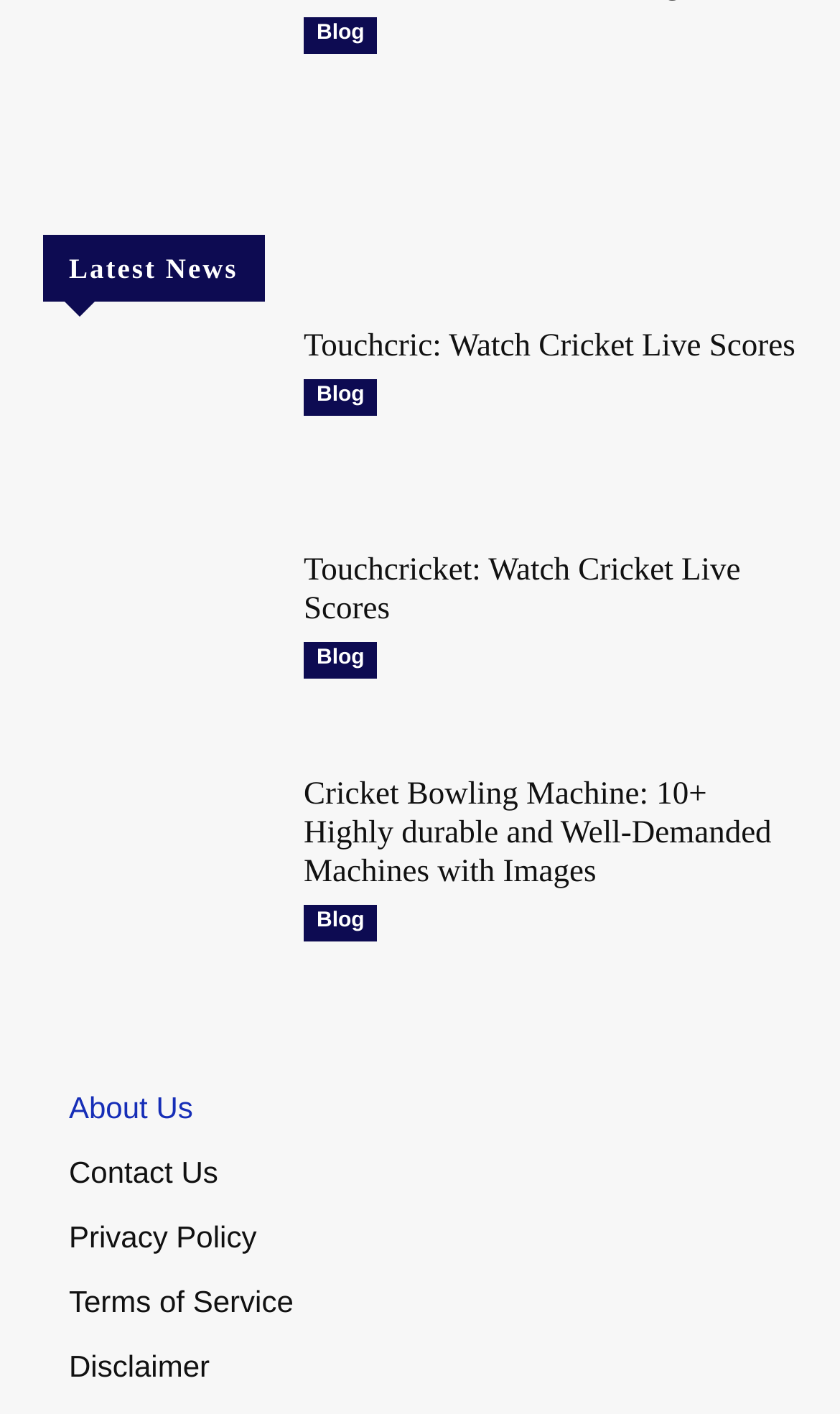Determine the bounding box coordinates for the element that should be clicked to follow this instruction: "Read the latest news". The coordinates should be given as four float numbers between 0 and 1, in the format [left, top, right, bottom].

[0.051, 0.165, 0.949, 0.213]